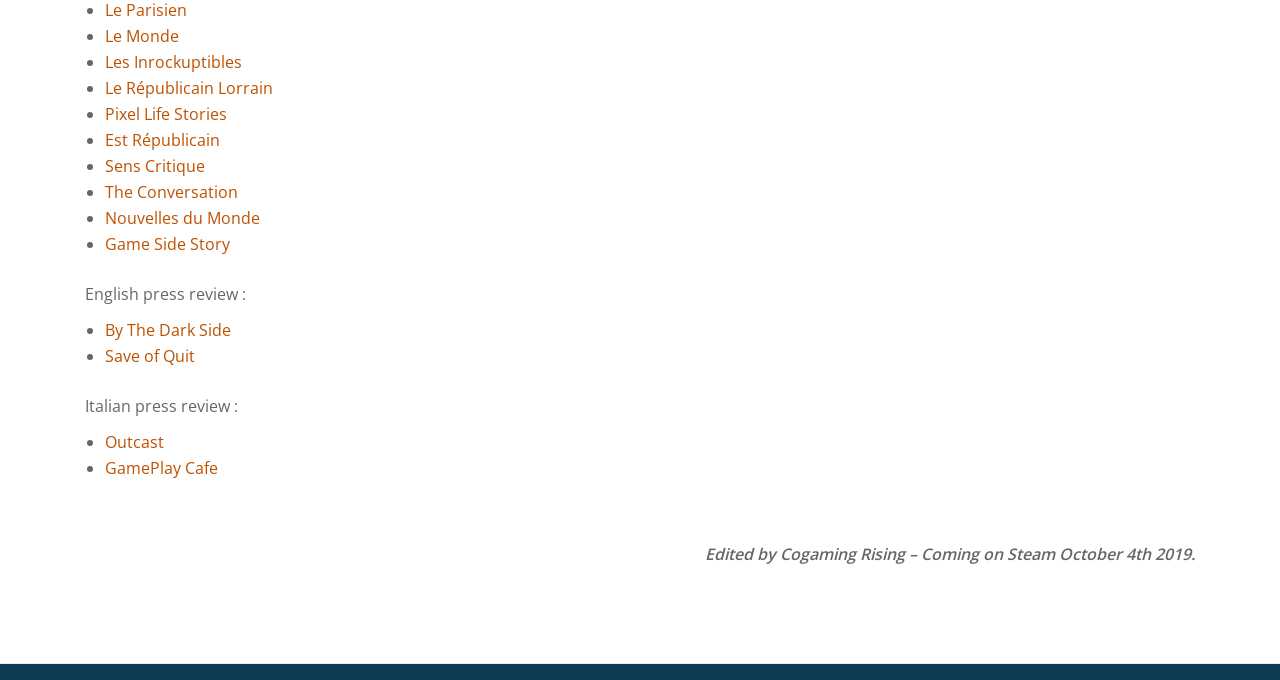What is the first French press review?
Look at the image and respond with a one-word or short-phrase answer.

Le Monde